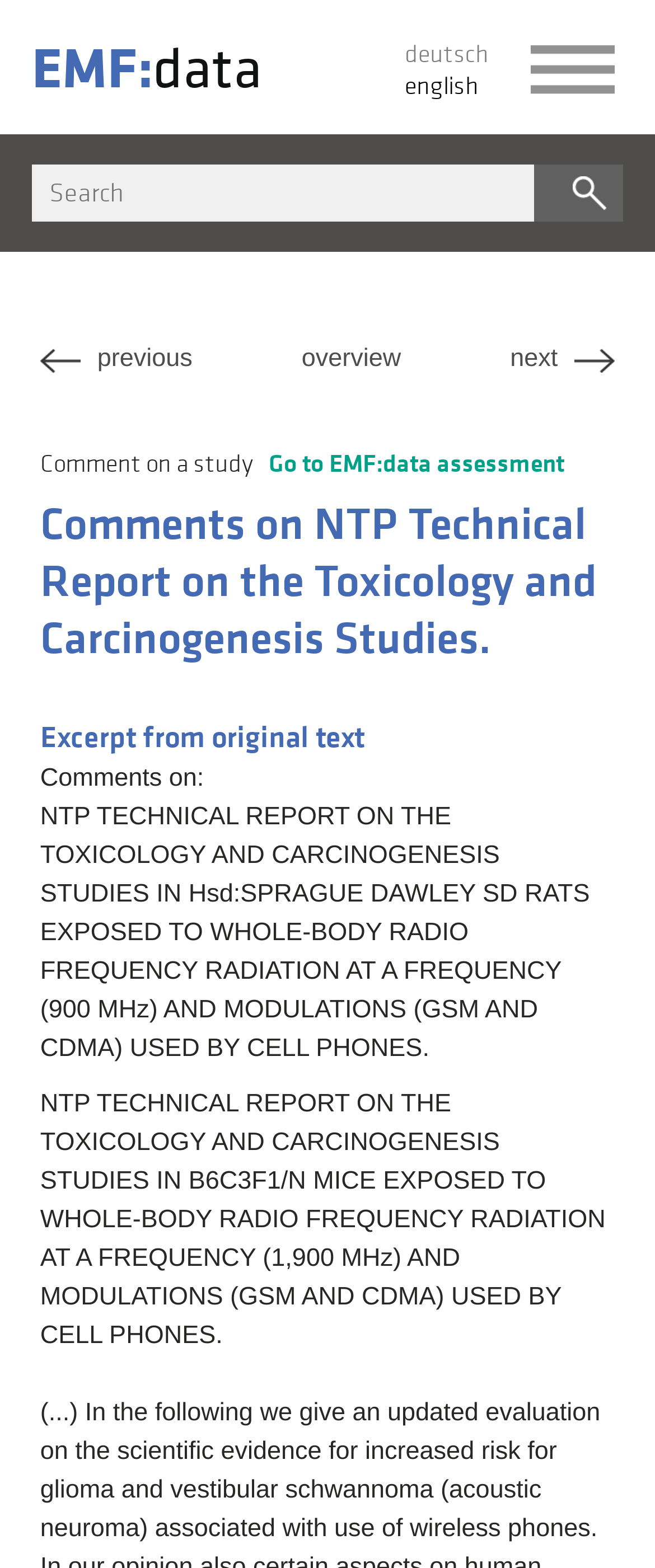Provide a thorough summary of the webpage.

The webpage is about comments on a technical report on the toxicology and carcinogenesis studies related to radio frequency radiation and cell phones. 

At the top left, there is a link to "EMF:data" and a search box with a button to its right. Below the search box, there are three links: "previous", "overview", and "next", which are likely navigation links. 

To the right of the "EMF:data" link, there are two language options: "deutsch" and "english". 

Below the navigation links, there is a heading that reads "Comments on NTP Technical Report on the Toxicology and Carcinogenesis Studies." 

Under this heading, there is a link to "Go to EMF:data assessment" and a static text that says "Comment on a study". 

Further down, there is a heading that reads "Excerpt from original text", followed by two static texts that describe the technical report, one for rats and one for mice, exposed to radio frequency radiation at different frequencies and modulations.